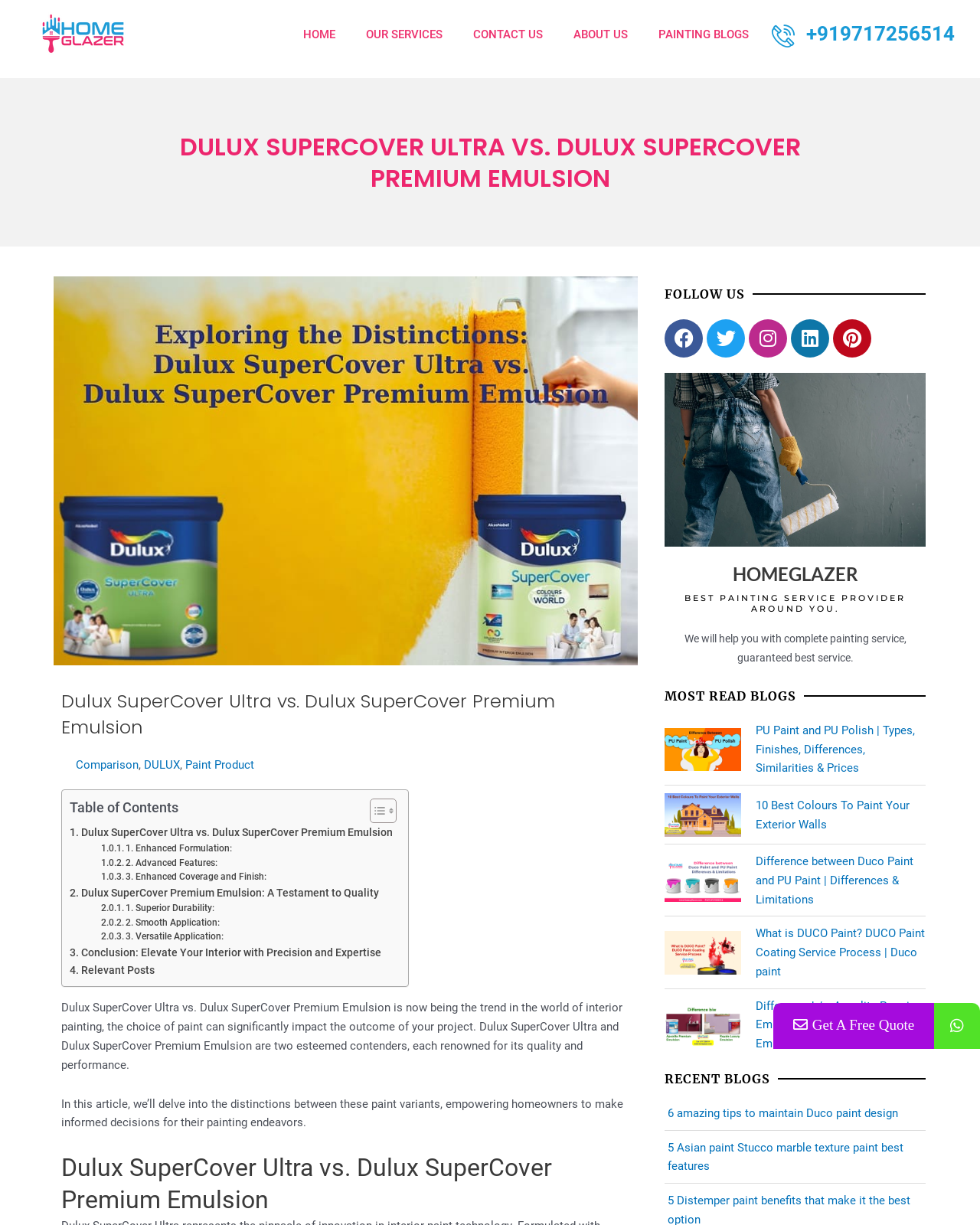Locate the bounding box coordinates of the area you need to click to fulfill this instruction: 'Click on the HOME link'. The coordinates must be in the form of four float numbers ranging from 0 to 1: [left, top, right, bottom].

[0.294, 0.014, 0.358, 0.042]